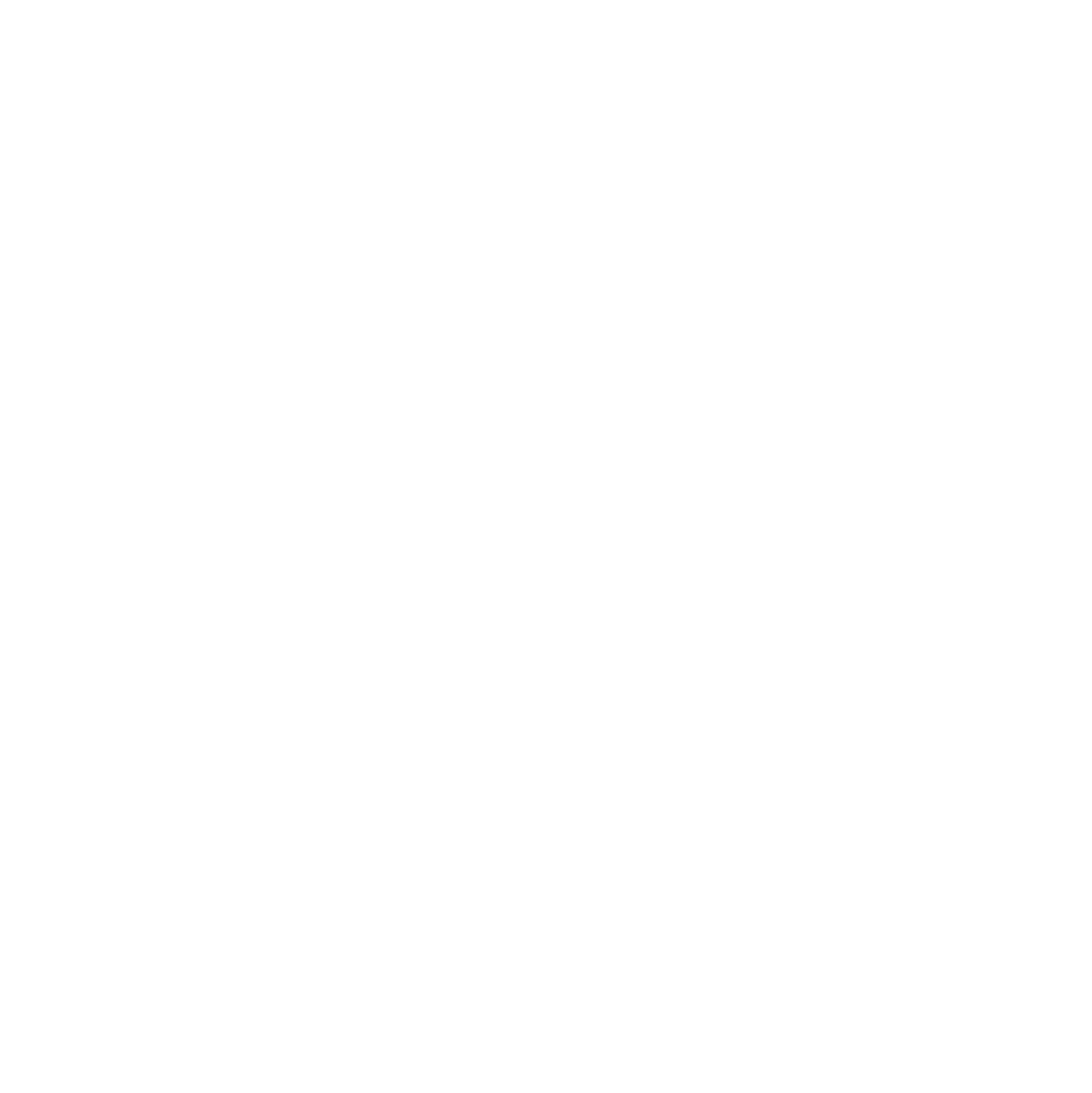Please give a short response to the question using one word or a phrase:
What is the phone number to contact Vetco?

425-641-7275